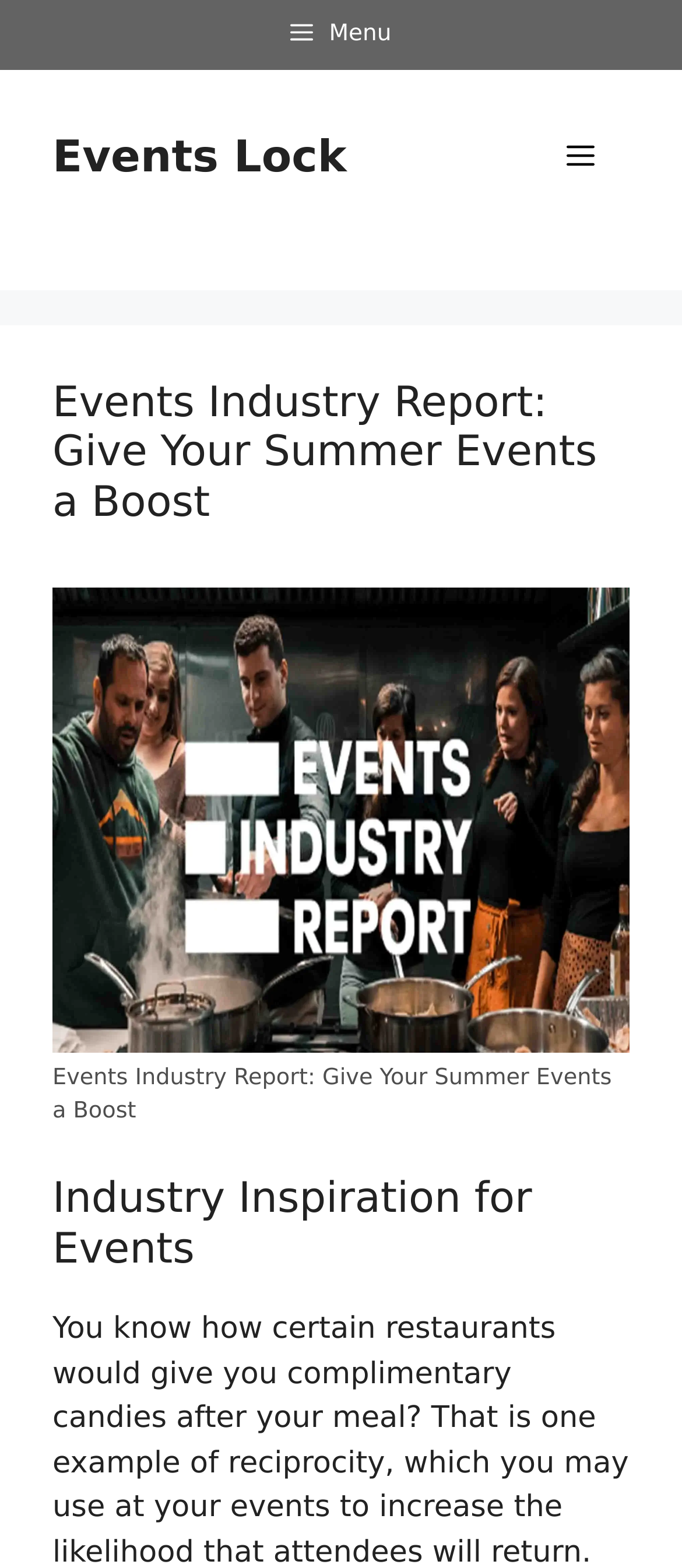Answer the following query concisely with a single word or phrase:
What is the purpose of the button at the top left?

Menu